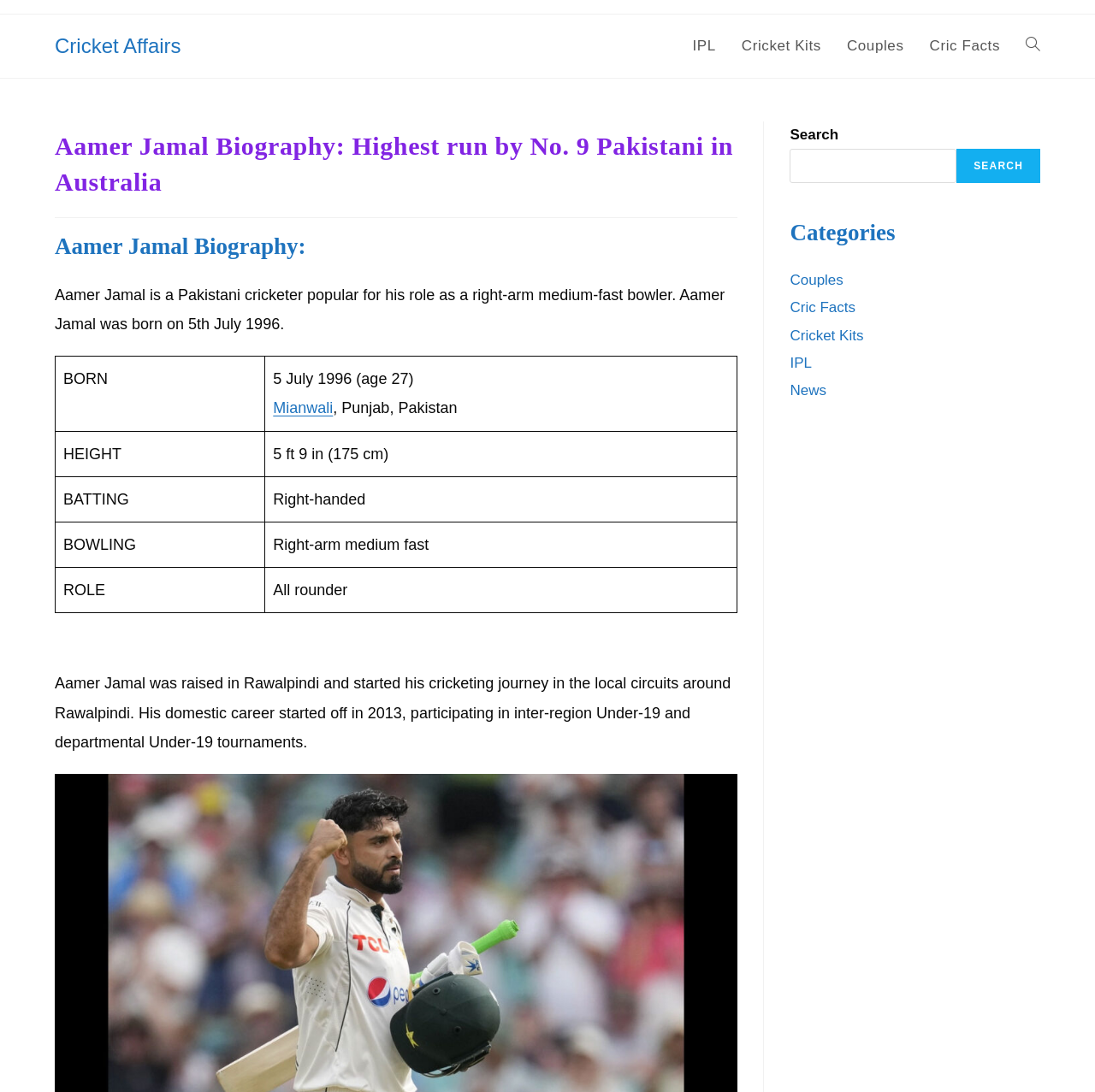Find the bounding box coordinates of the element to click in order to complete this instruction: "Go to IPL page". The bounding box coordinates must be four float numbers between 0 and 1, denoted as [left, top, right, bottom].

[0.621, 0.013, 0.665, 0.071]